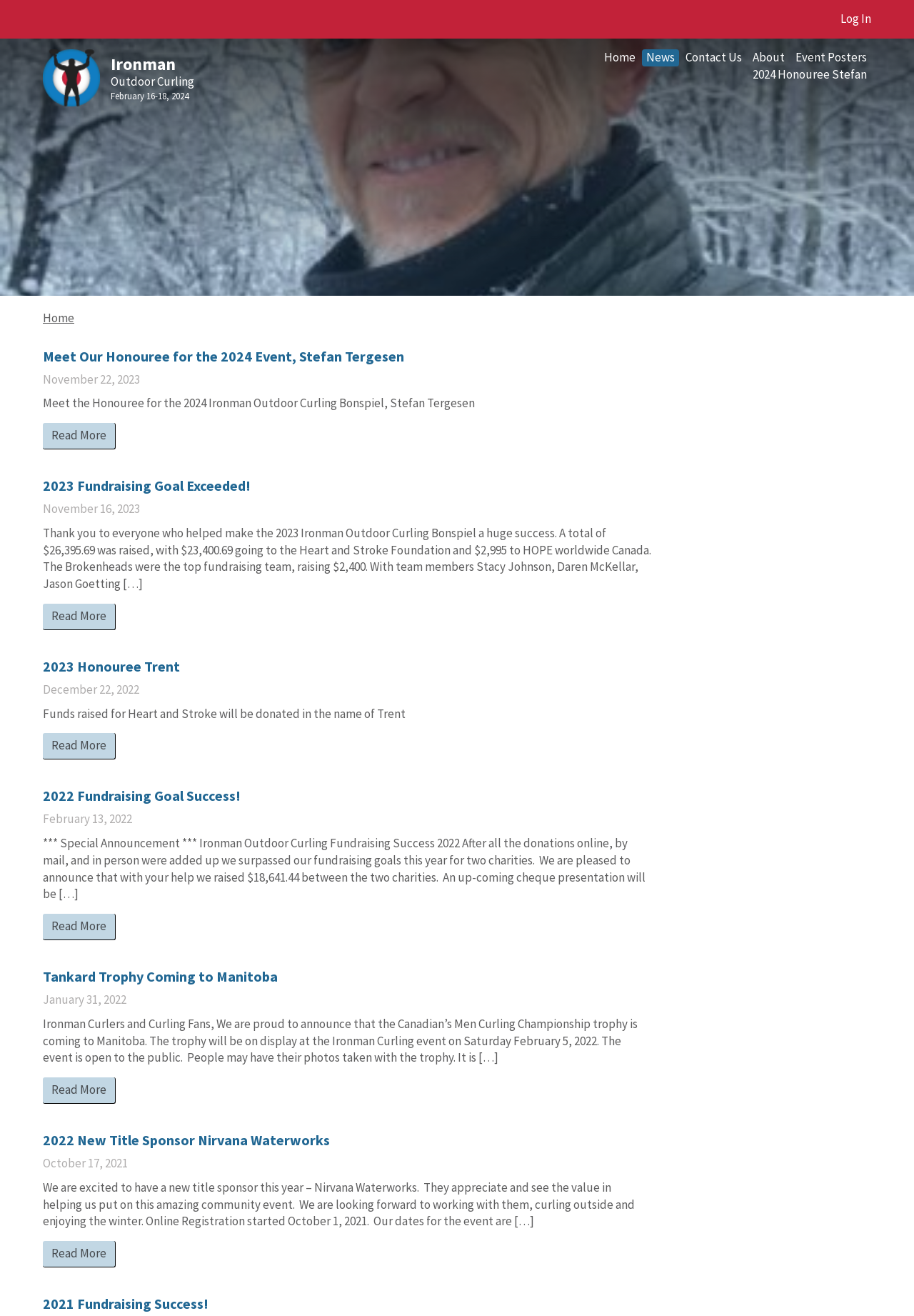Determine the bounding box coordinates for the element that should be clicked to follow this instruction: "Read more about the 2024 Honouree Stefan". The coordinates should be given as four float numbers between 0 and 1, in the format [left, top, right, bottom].

[0.821, 0.05, 0.951, 0.062]